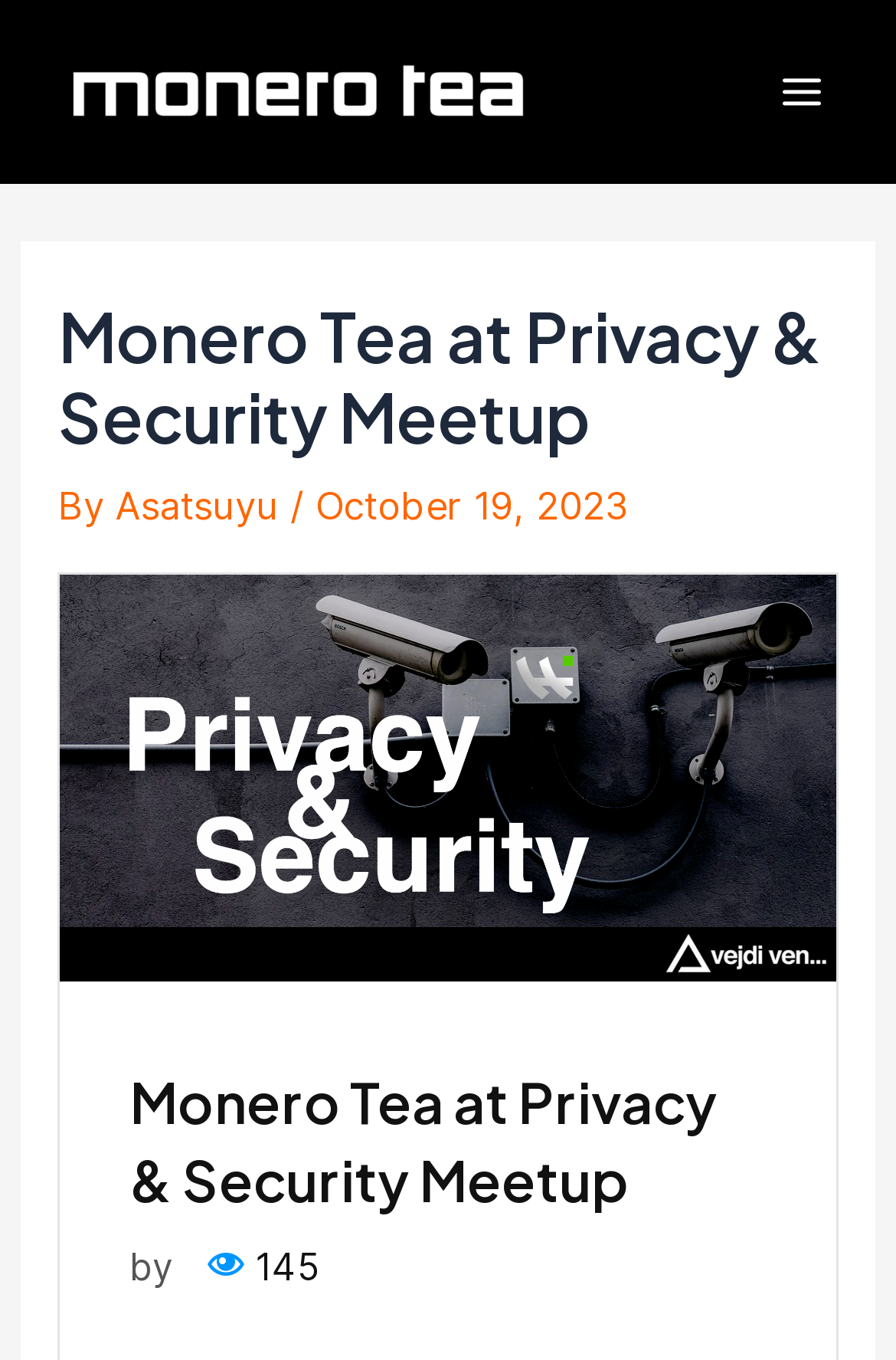Please extract the webpage's main title and generate its text content.

Monero Tea at Privacy & Security Meetup